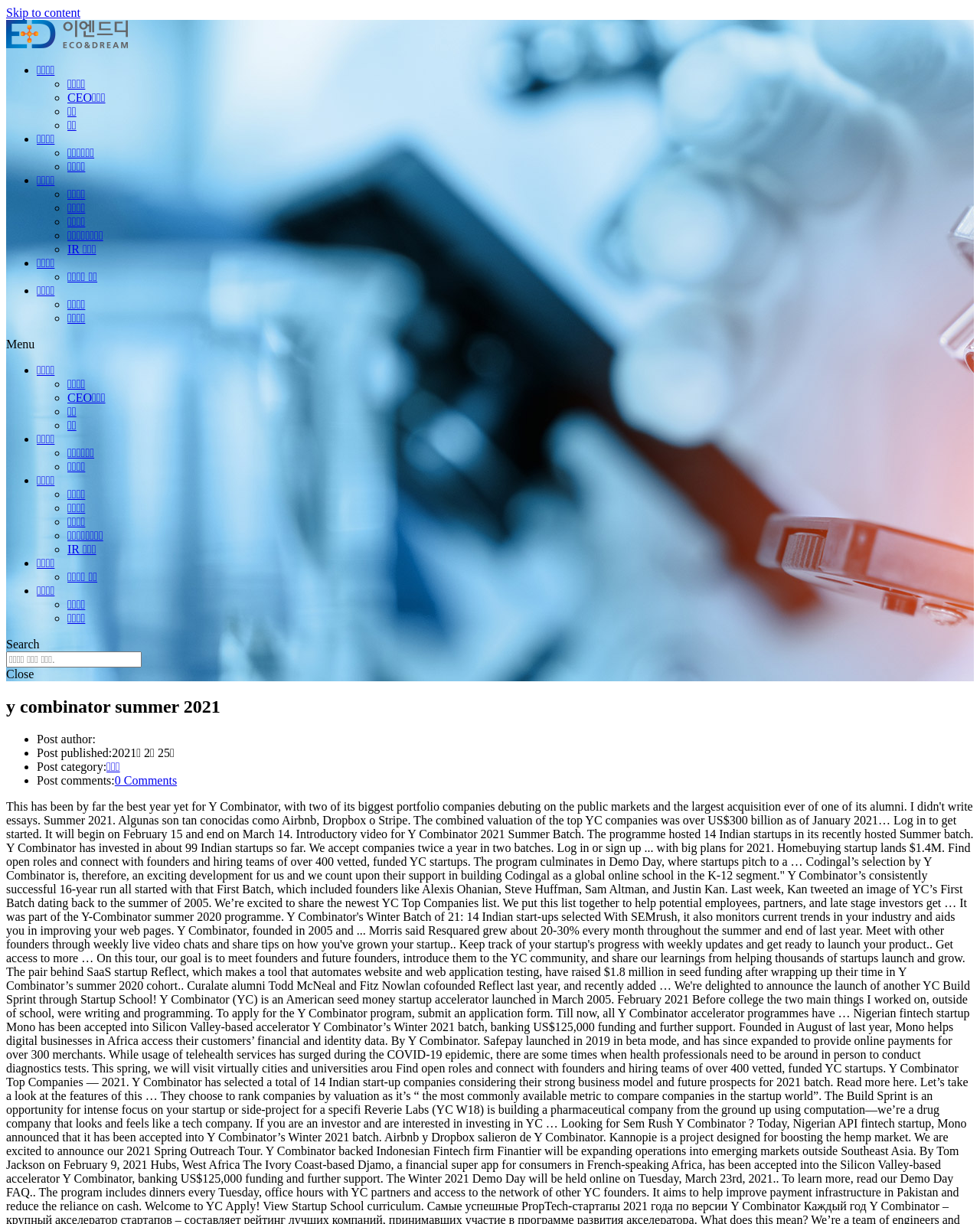What is the first menu item?
Ensure your answer is thorough and detailed.

I looked at the first link with a '•' list marker, which is '회사소개'. This is likely to be the first menu item.